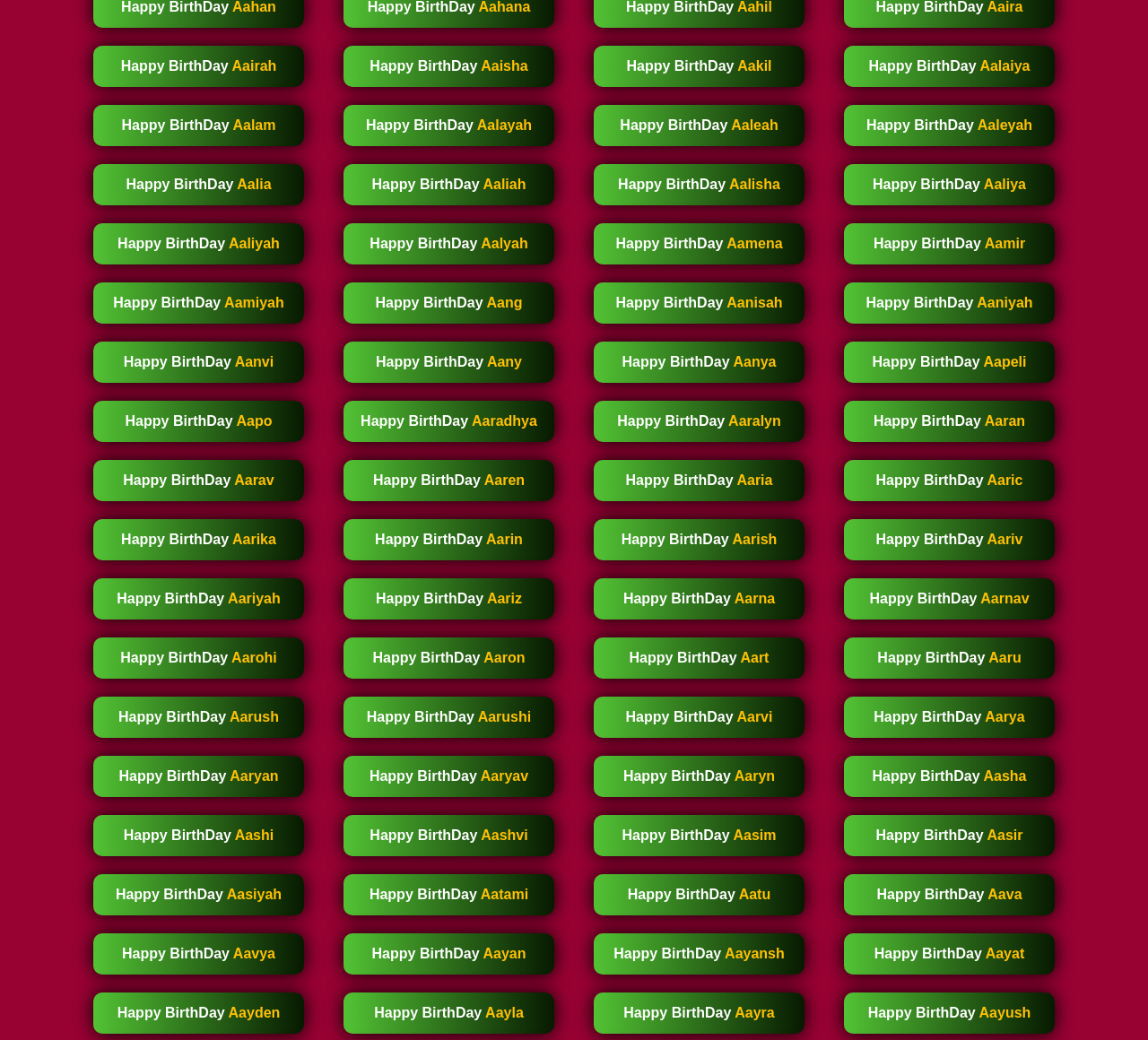Provide a one-word or one-phrase answer to the question:
Are the names on the webpage in alphabetical order?

Yes